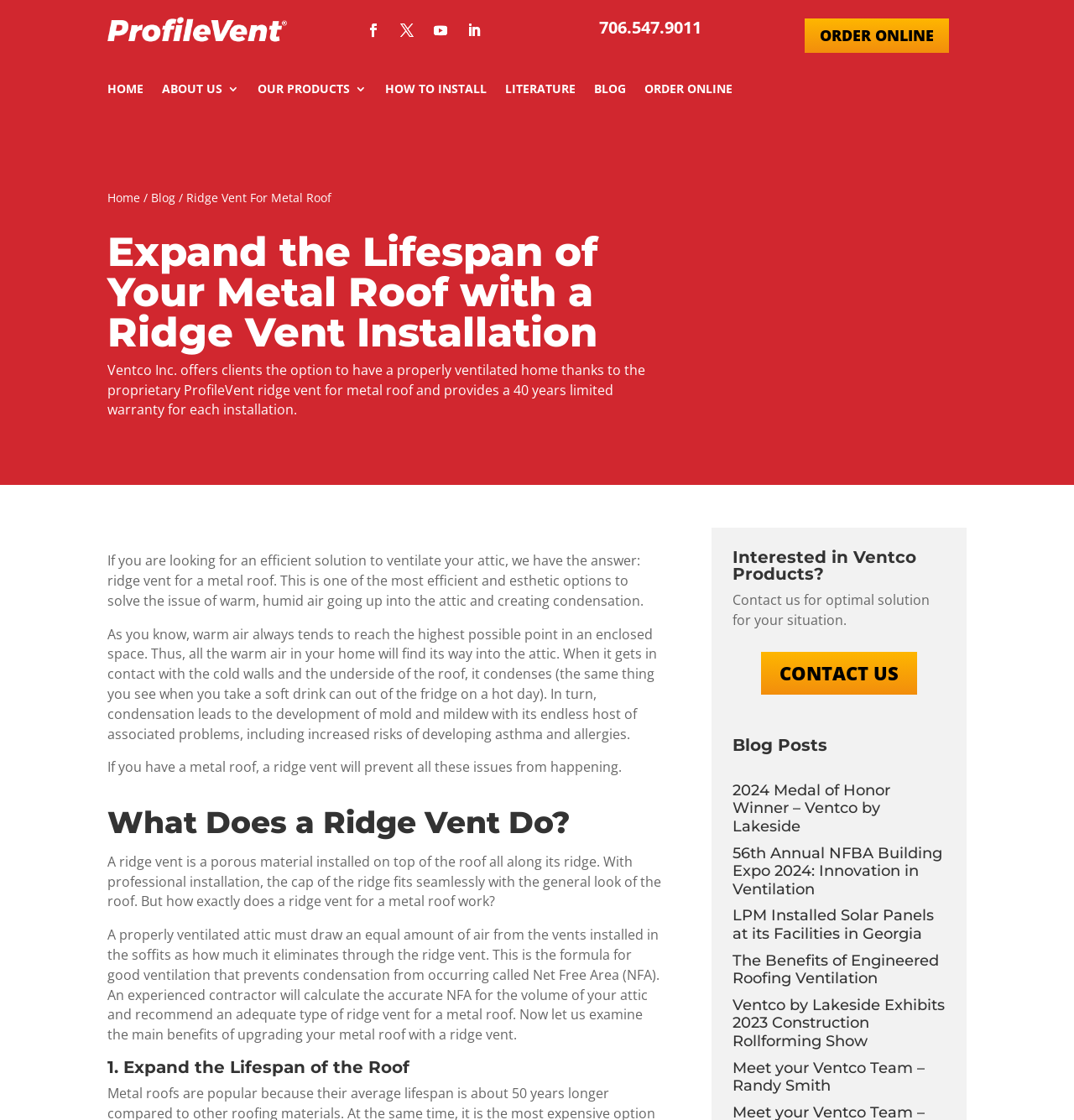Locate the bounding box coordinates of the segment that needs to be clicked to meet this instruction: "Learn more about HOW TO INSTALL".

[0.359, 0.074, 0.453, 0.091]